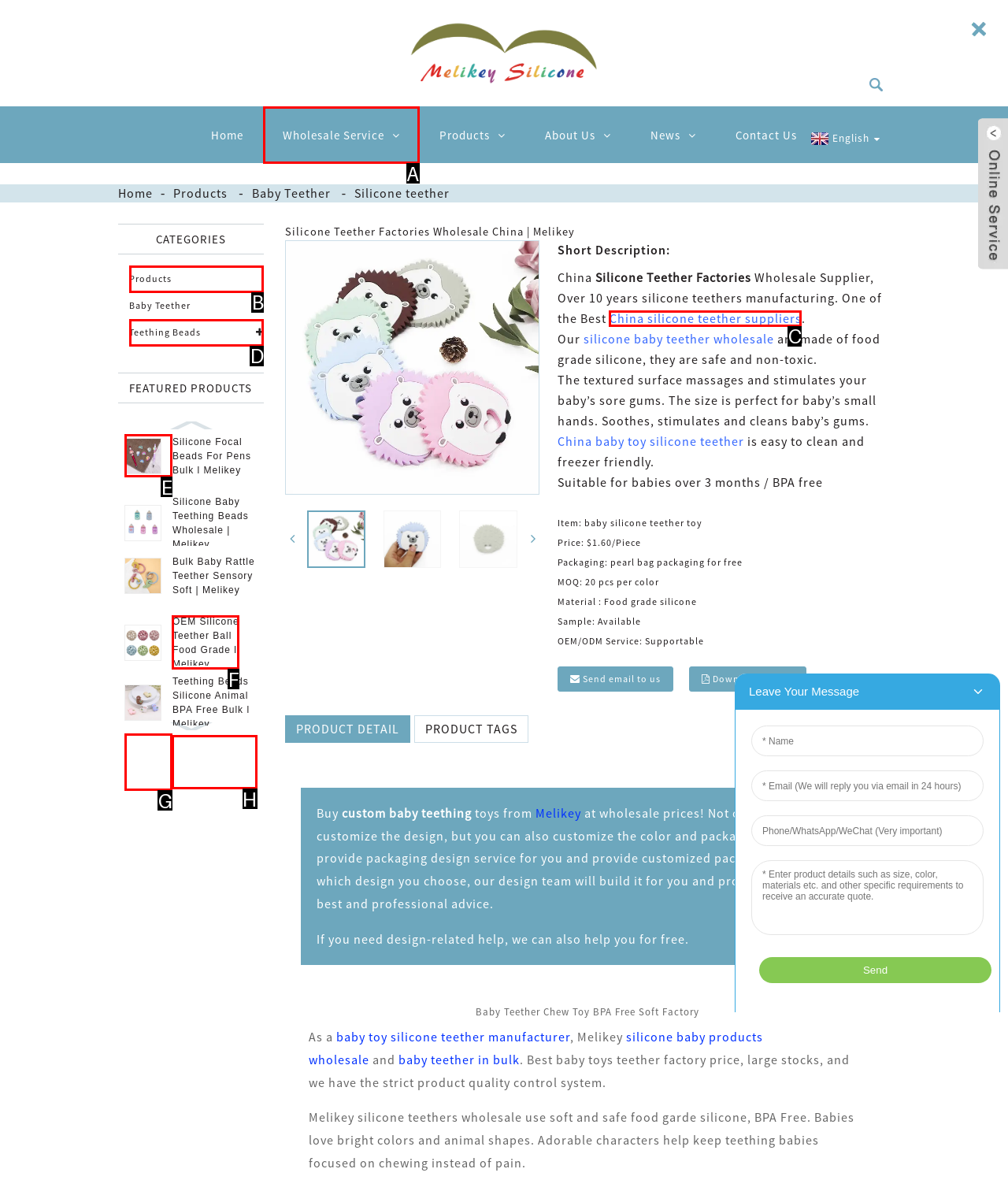To execute the task: Go to Home page, which one of the highlighted HTML elements should be clicked? Answer with the option's letter from the choices provided.

None